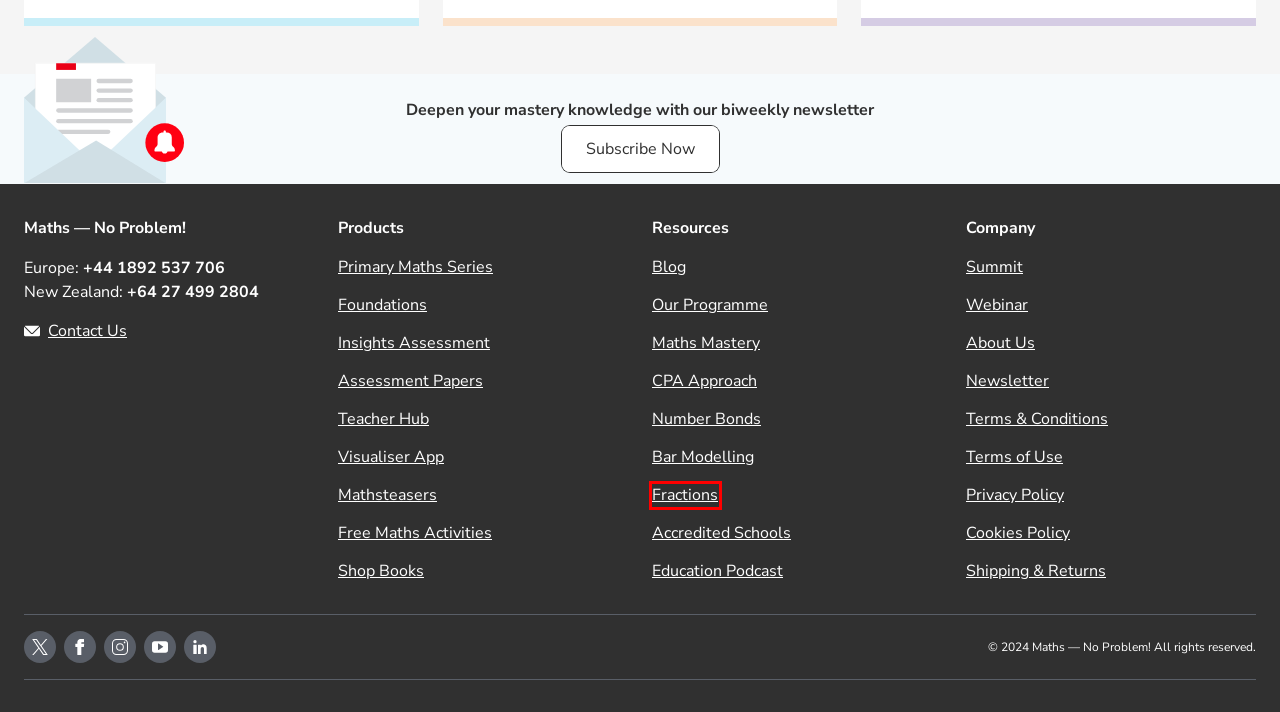With the provided webpage screenshot containing a red bounding box around a UI element, determine which description best matches the new webpage that appears after clicking the selected element. The choices are:
A. Terms and Conditions of Sale and Service: Maths — No Problem!
B. Maths Mastery Classroom Visualiser App from Maths — No Problem!
C. Details on the Maths — No Problem! Privacy Policy
D. Primary Mathematics Mastery Programme | Maths — No Problem!
E. Learn Fractions | Teaching Fractions Using the Singapore Maths Method
F. Blog
G. Terms of Use: Maths — No Problem!
H. Maths — No Problem! Shipping Information

E